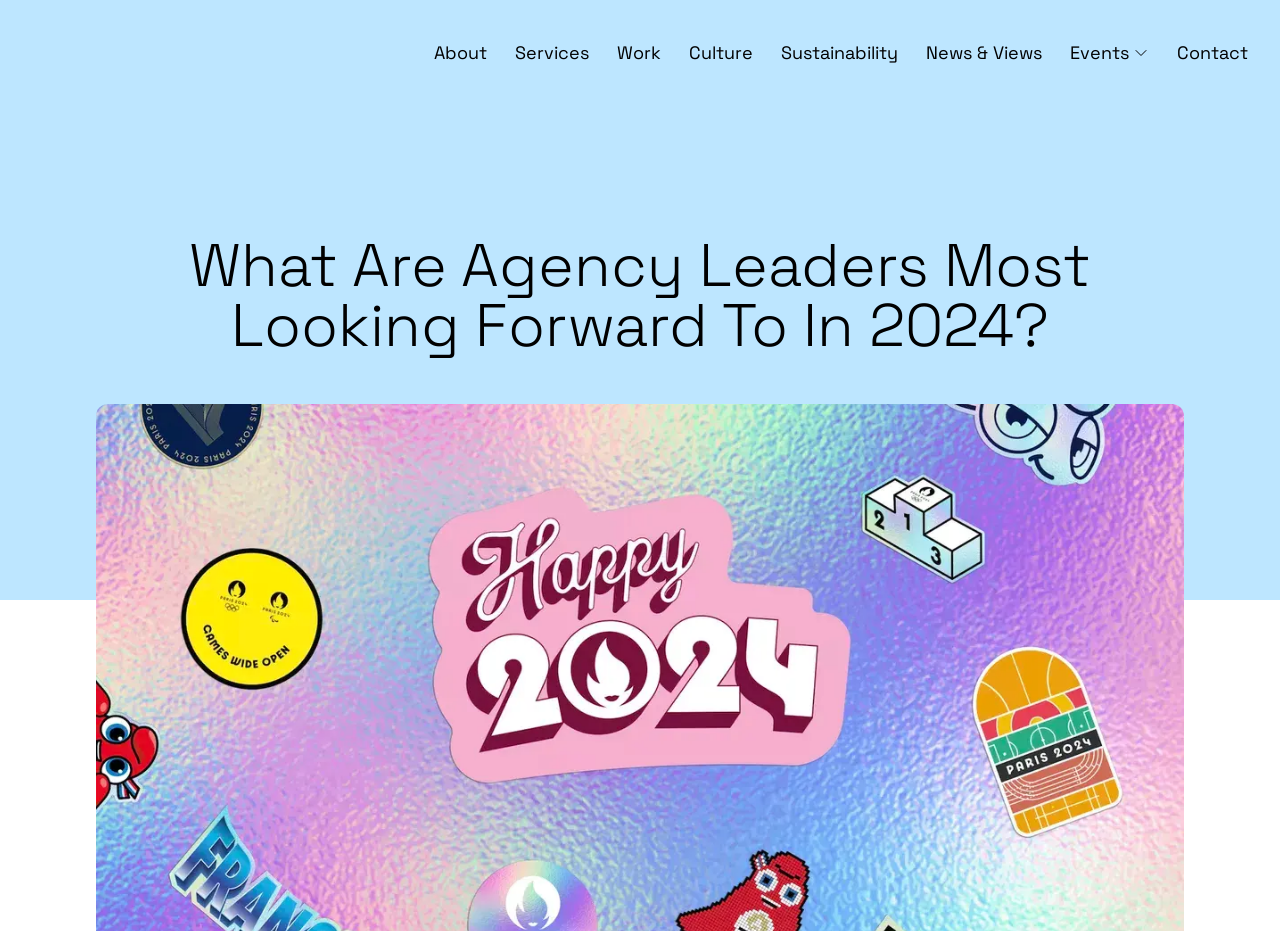Show the bounding box coordinates for the HTML element as described: "Home Page".

[0.012, 0.0, 0.138, 0.116]